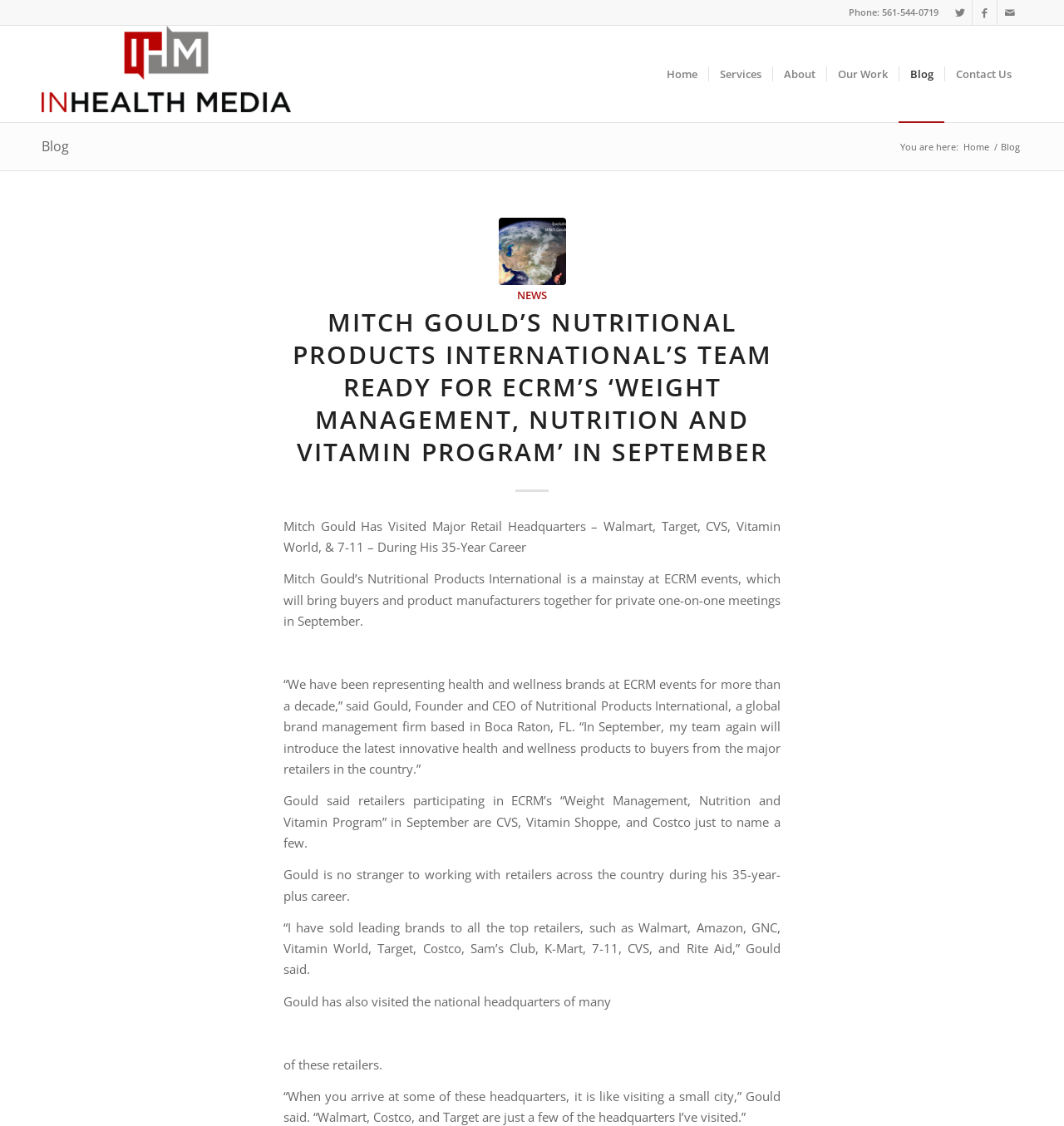Determine the bounding box coordinates for the area that needs to be clicked to fulfill this task: "Visit Home page". The coordinates must be given as four float numbers between 0 and 1, i.e., [left, top, right, bottom].

[0.616, 0.023, 0.666, 0.108]